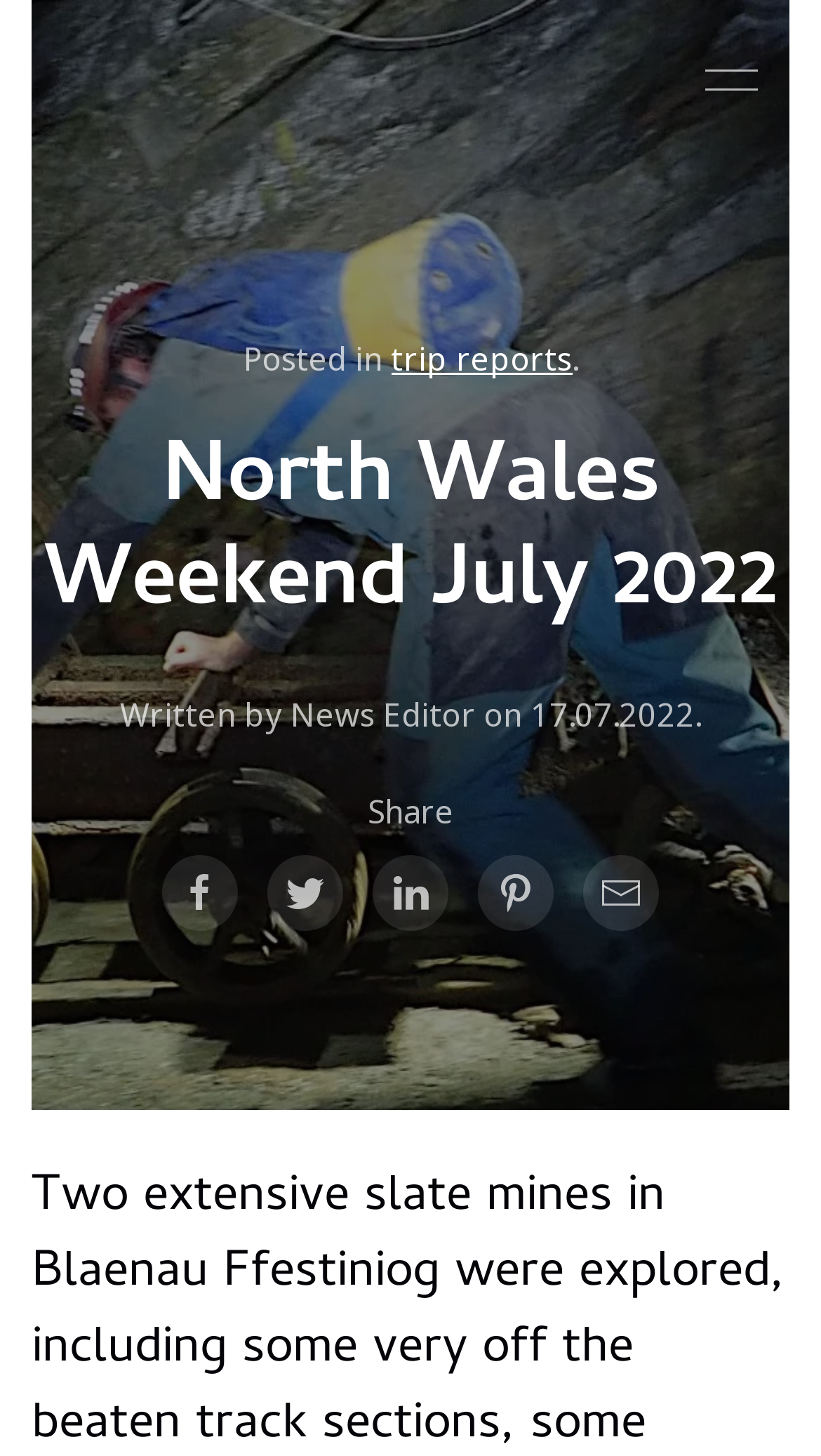What is the category of the post?
Look at the screenshot and respond with one word or a short phrase.

trip reports